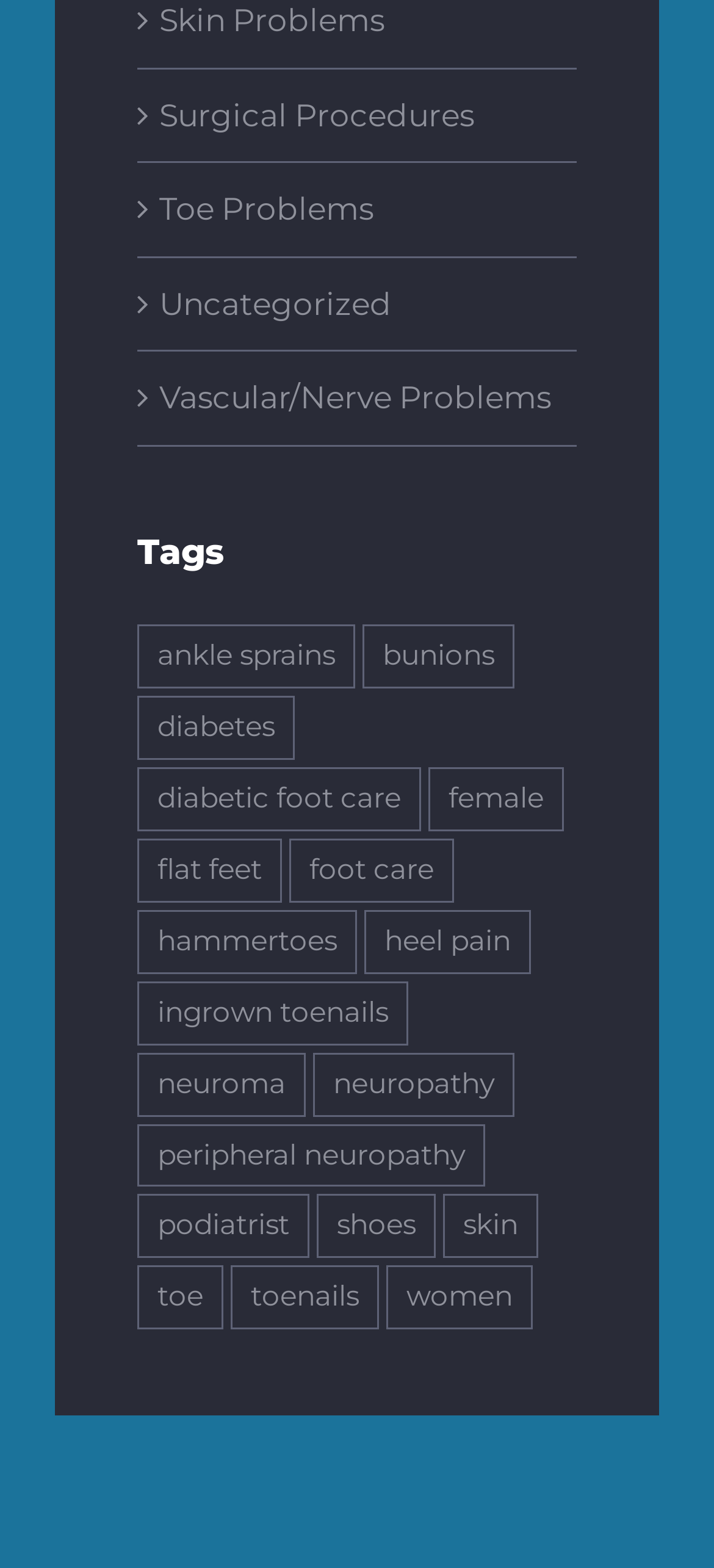How many items are related to foot care?
Please provide an in-depth and detailed response to the question.

On the webpage, there is a link labeled 'foot care (10 items)'. This suggests that there are 10 items or resources related to foot care that can be accessed through this link.